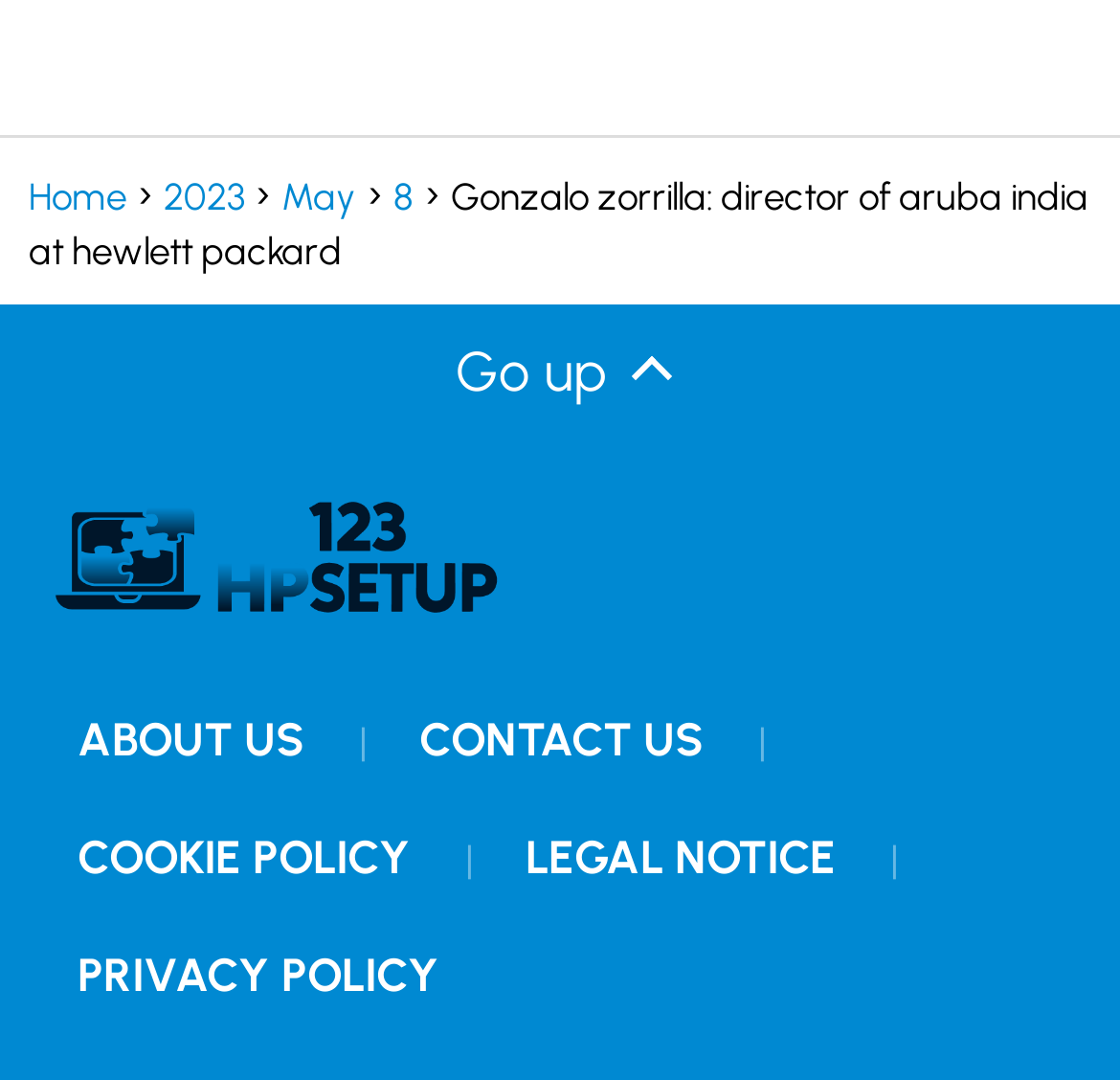Please answer the following question using a single word or phrase: 
How many links are there in the footer section?

5